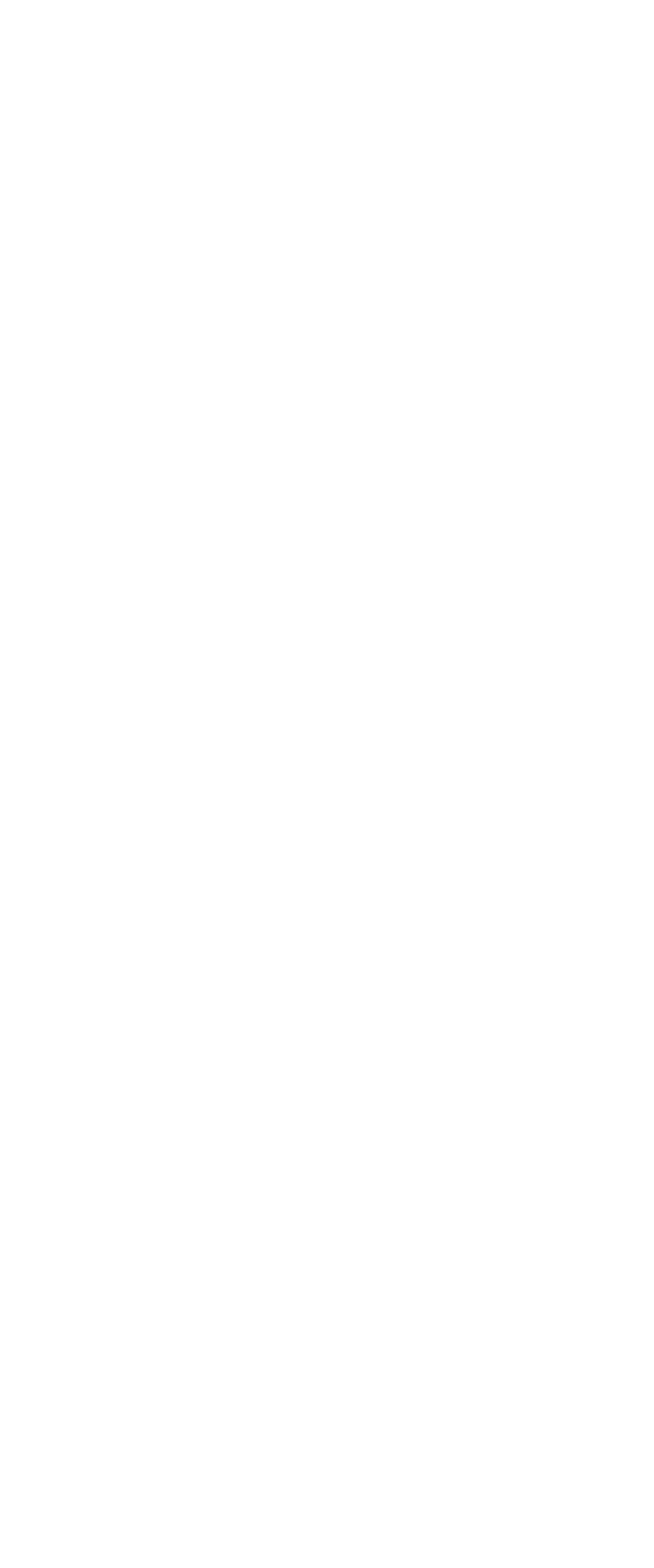Using floating point numbers between 0 and 1, provide the bounding box coordinates in the format (top-left x, top-left y, bottom-right x, bottom-right y). Locate the UI element described here: Our Programs

[0.077, 0.444, 0.37, 0.464]